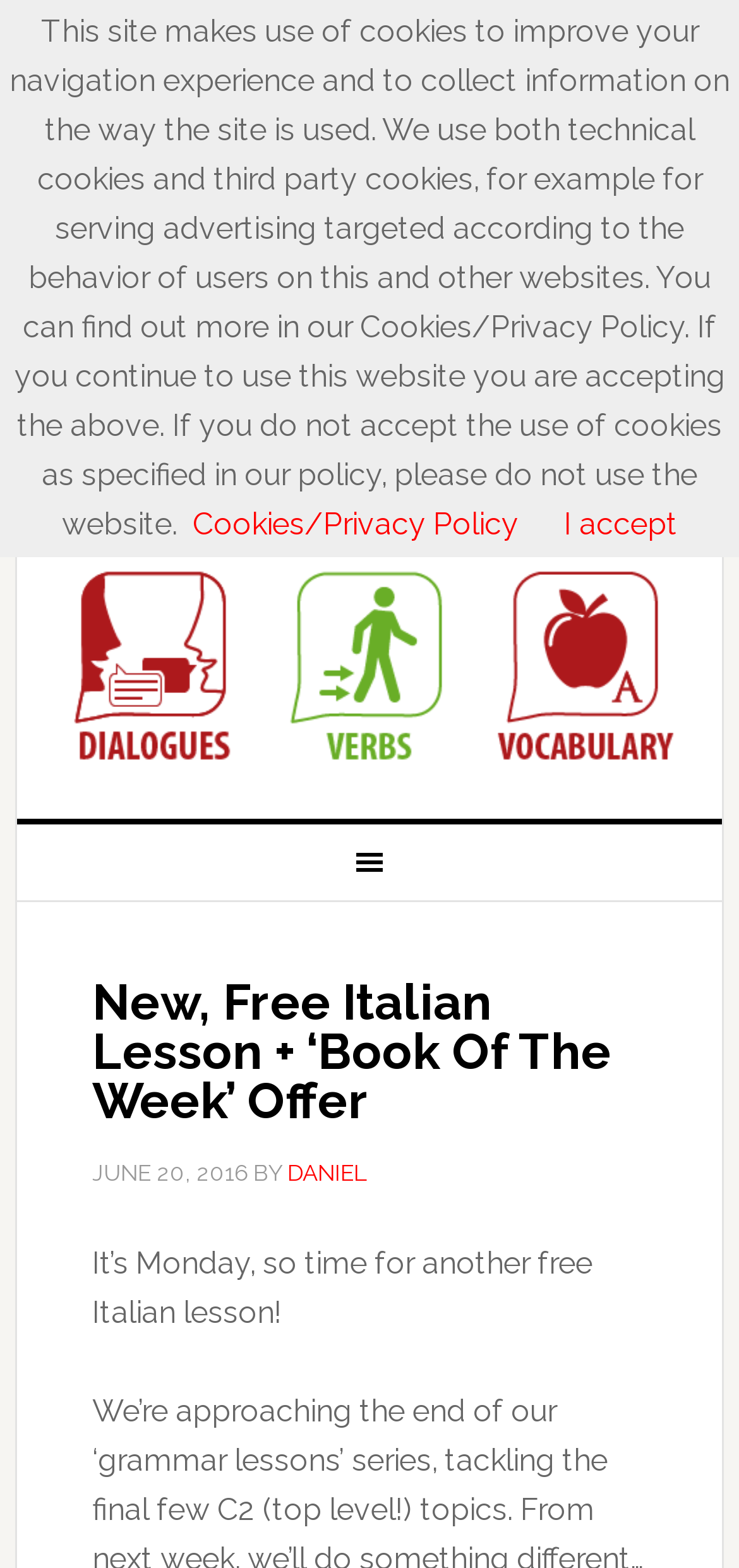Identify and provide the text content of the webpage's primary headline.

New, Free Italian Lesson + ‘Book Of The Week’ Offer